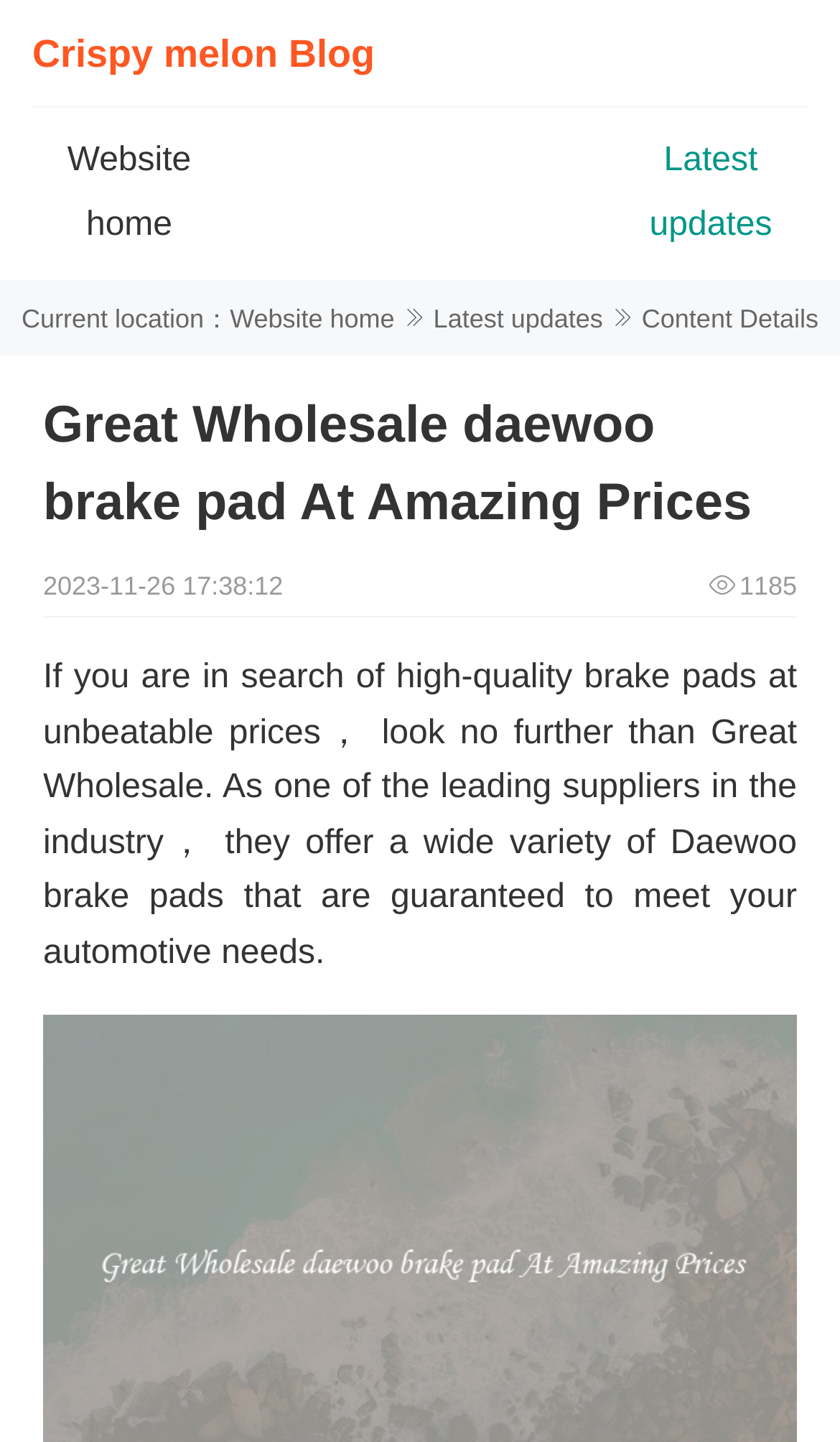What type of products does Great Wholesale offer?
Provide a one-word or short-phrase answer based on the image.

Brake pads